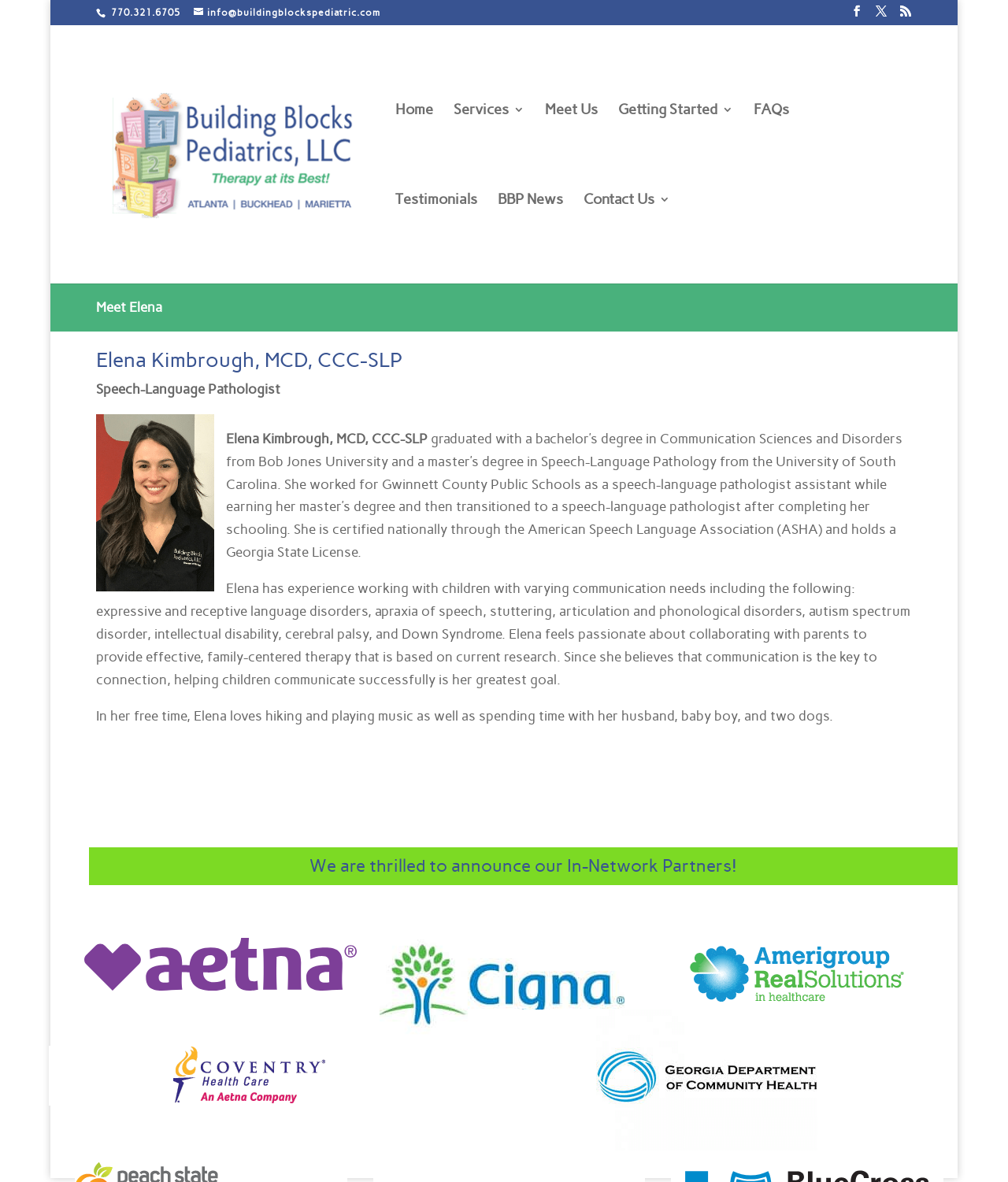Locate the bounding box coordinates of the UI element described by: "alt="Building Blocks Pediatrics"". Provide the coordinates as four float numbers between 0 and 1, formatted as [left, top, right, bottom].

[0.122, 0.123, 0.395, 0.136]